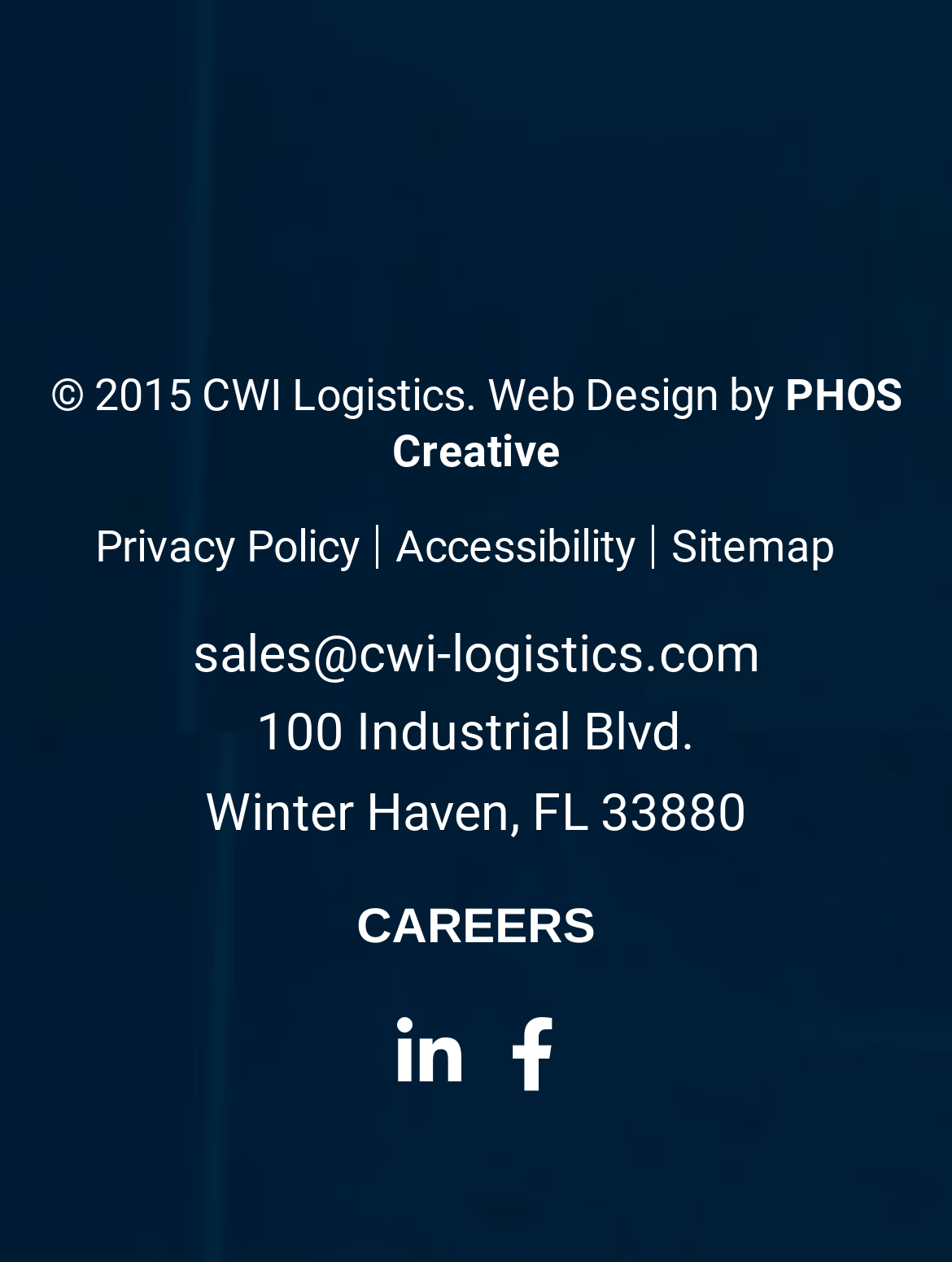Provide a one-word or one-phrase answer to the question:
How many links are there in the footer?

5